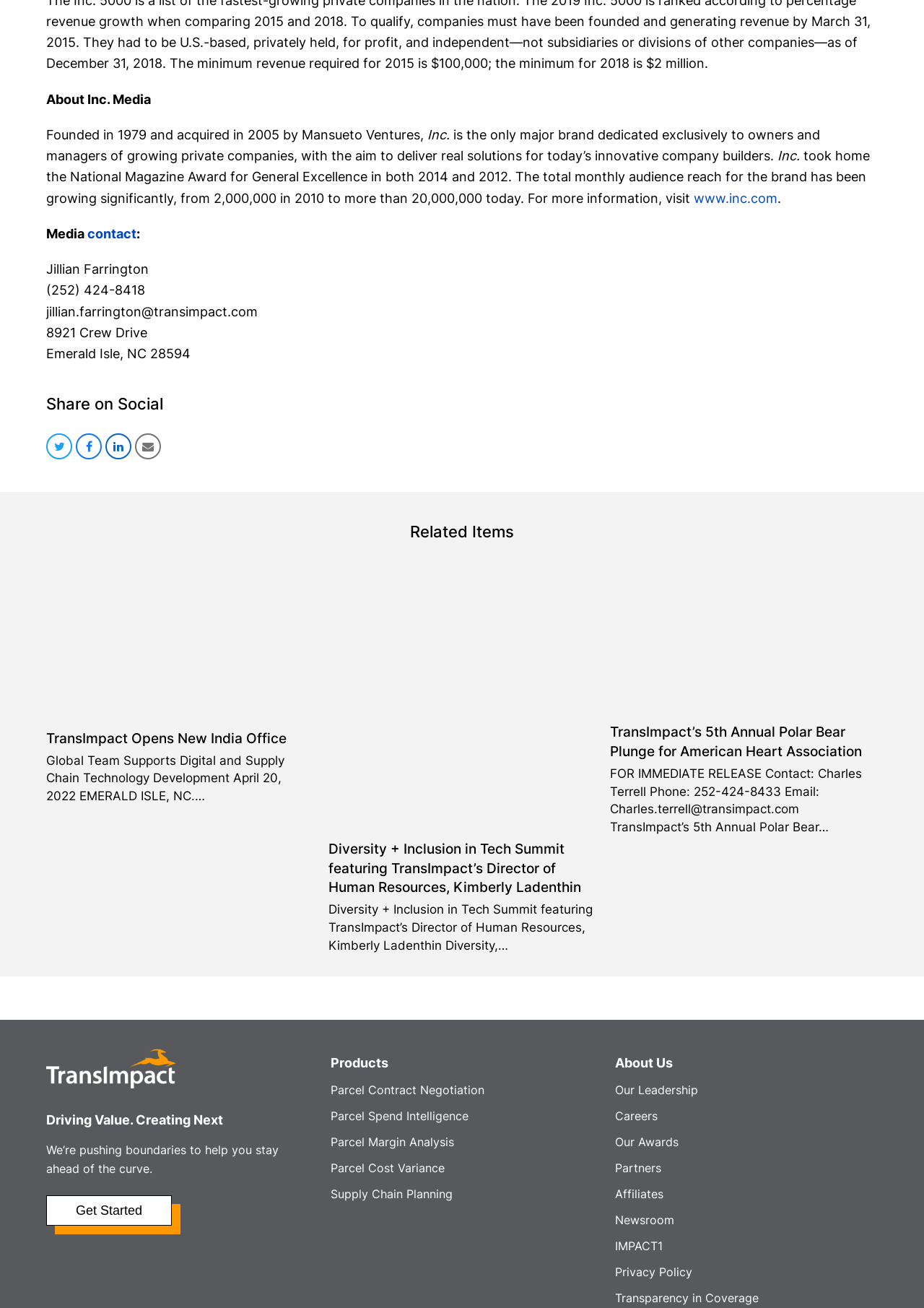Use one word or a short phrase to answer the question provided: 
How many links are there in the 'Products' section?

6